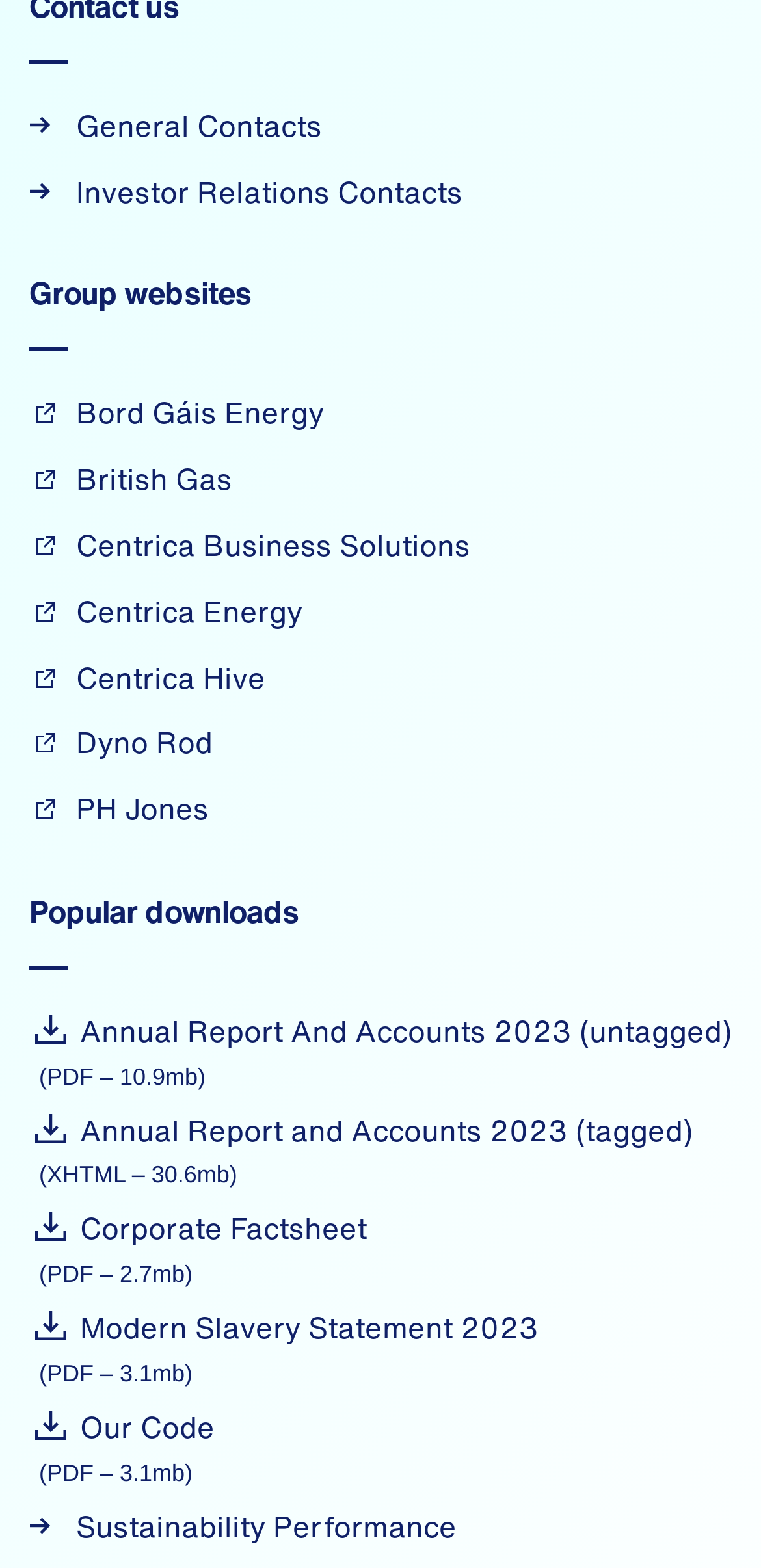Locate the bounding box coordinates of the element that needs to be clicked to carry out the instruction: "Access Centrica Hive website". The coordinates should be given as four float numbers ranging from 0 to 1, i.e., [left, top, right, bottom].

[0.038, 0.42, 0.349, 0.447]